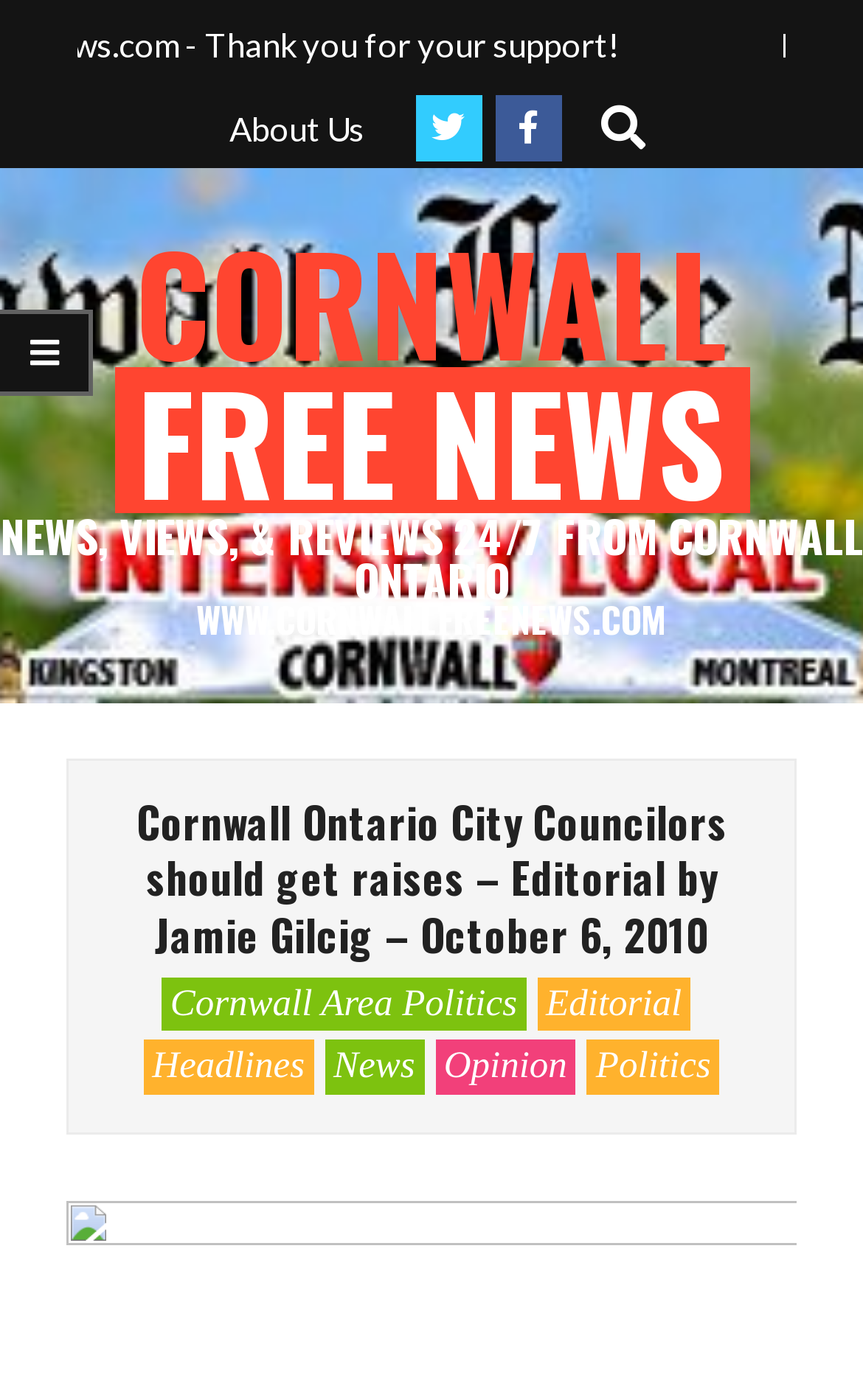Provide your answer to the question using just one word or phrase: How many social media links are on the top-right corner?

3